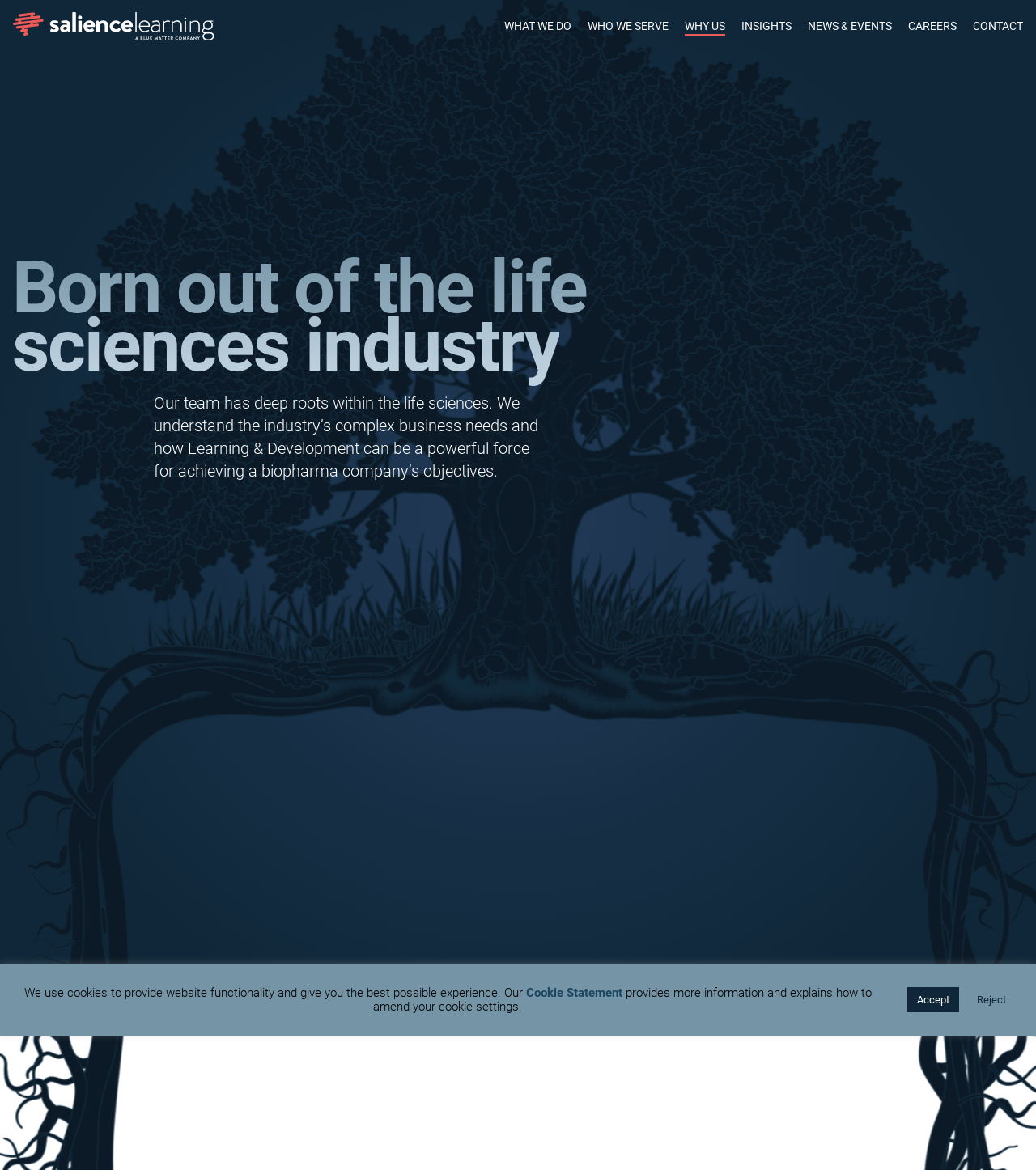Locate the UI element that matches the description News & Events in the webpage screenshot. Return the bounding box coordinates in the format (top-left x, top-left y, bottom-right x, bottom-right y), with values ranging from 0 to 1.

[0.78, 0.016, 0.861, 0.029]